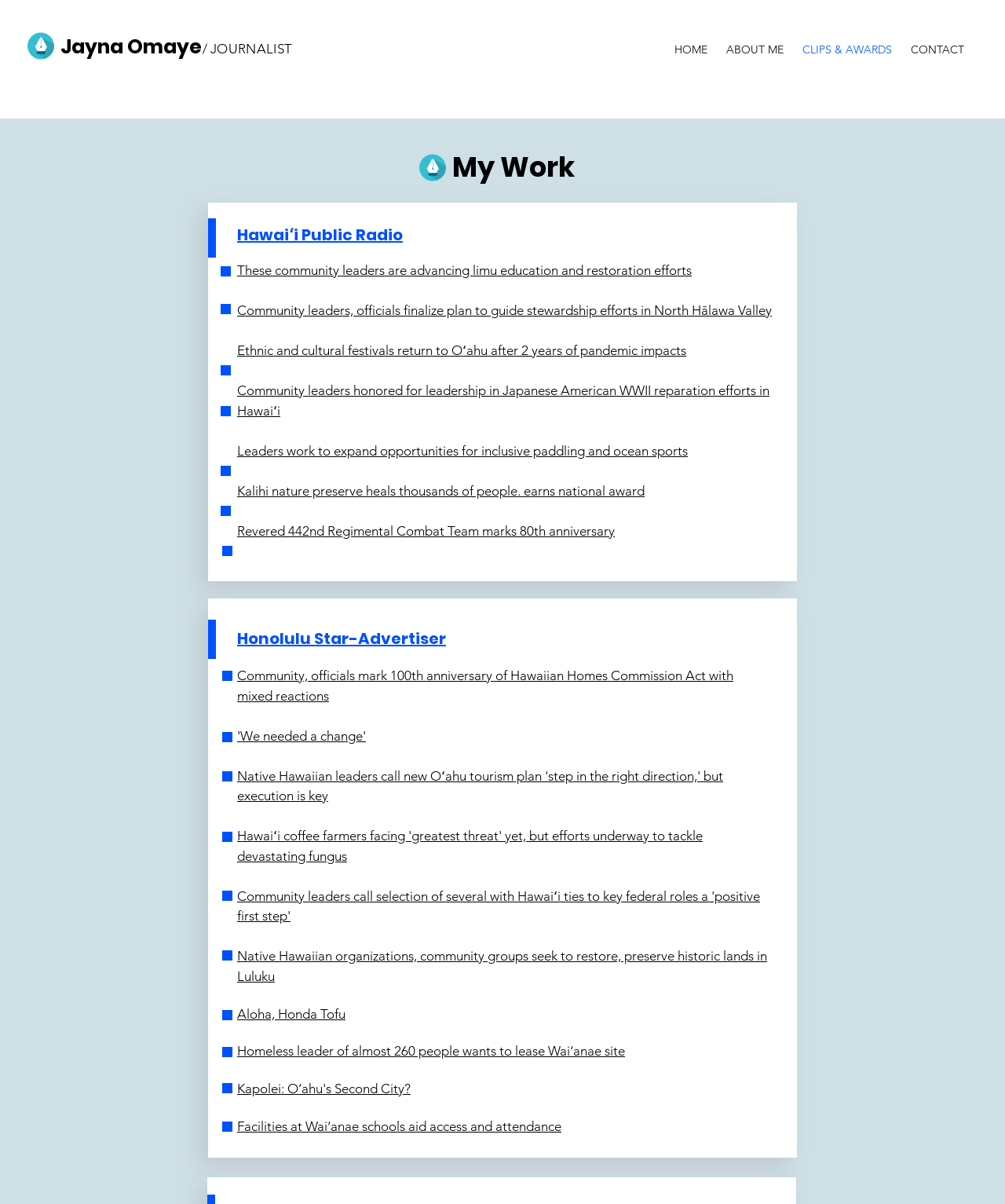What is the profession of Jayna Omaye?
Refer to the image and provide a thorough answer to the question.

Based on the webpage, Jayna Omaye is a journalist because the link 'JOURNALIST' is located next to her name, indicating that it is her profession.